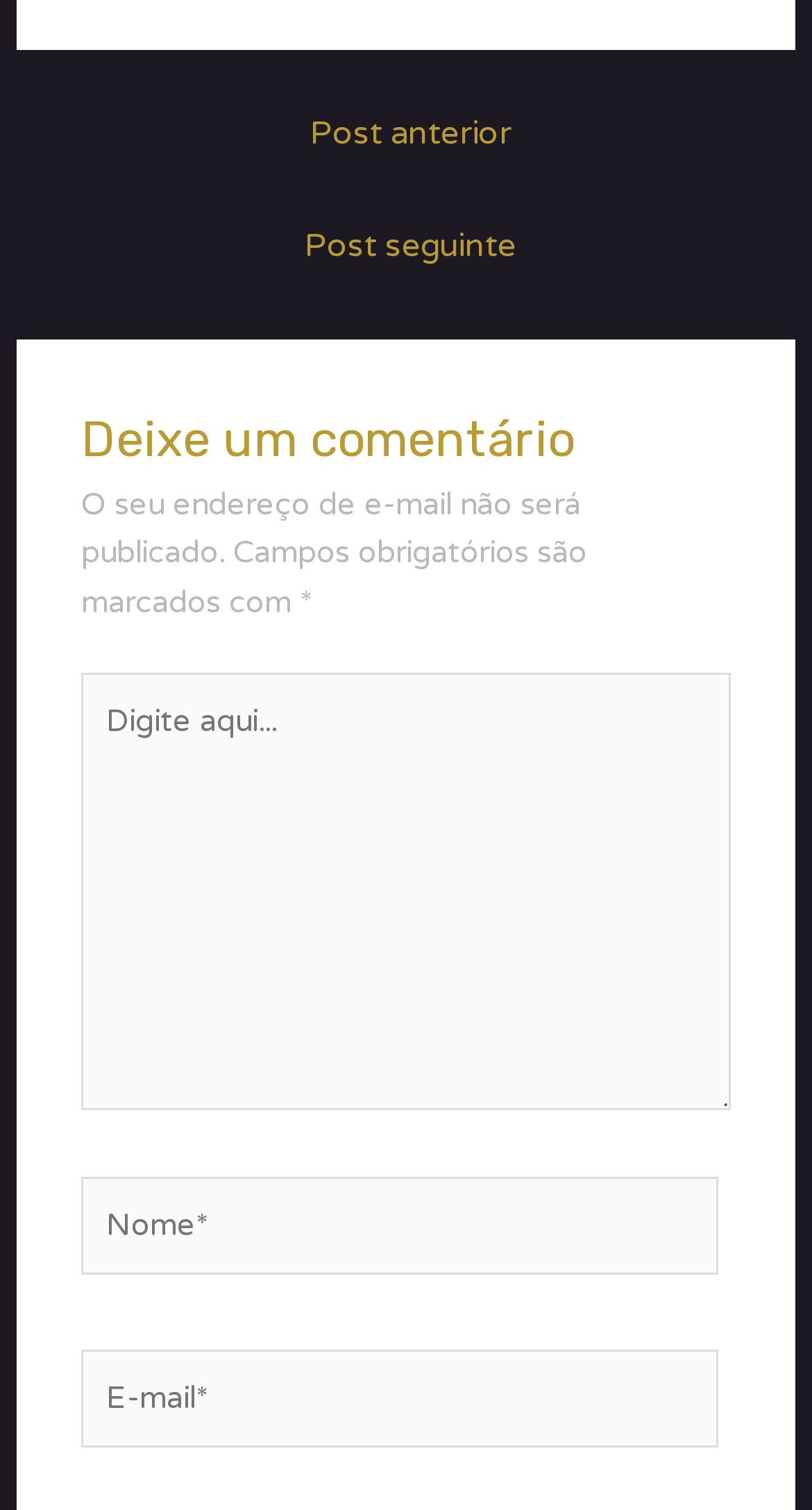What is the navigation section for?
Relying on the image, give a concise answer in one word or a brief phrase.

Post navigation